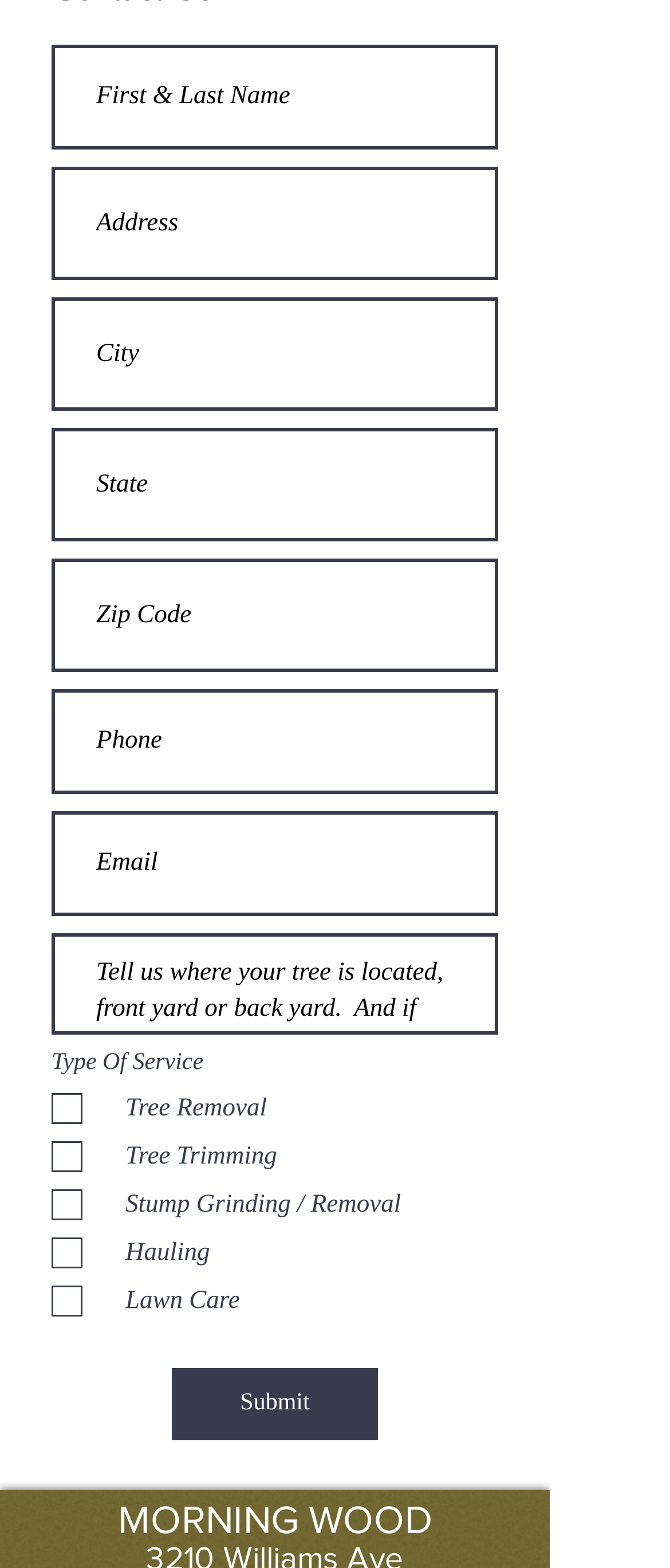Provide the bounding box coordinates of the HTML element described by the text: "aria-label="City" name="city" placeholder="City"". The coordinates should be in the format [left, top, right, bottom] with values between 0 and 1.

[0.077, 0.19, 0.744, 0.262]